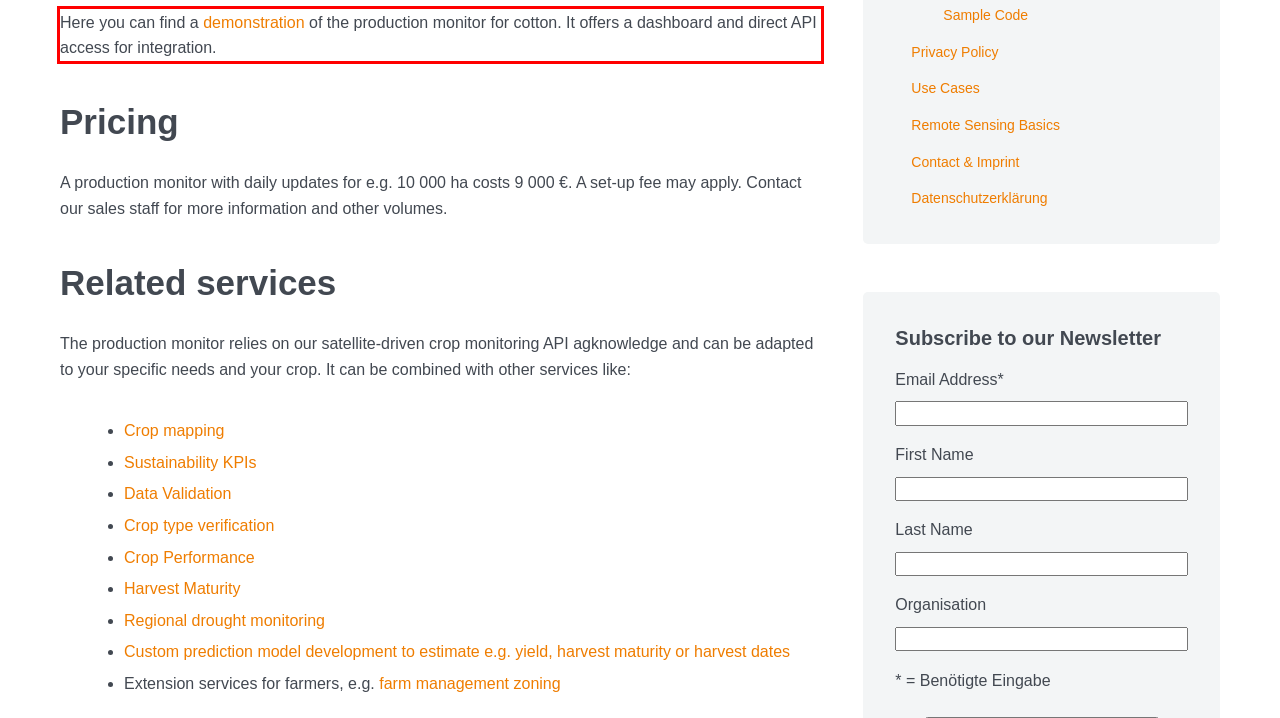Please take the screenshot of the webpage, find the red bounding box, and generate the text content that is within this red bounding box.

Here you can find a demonstration of the production monitor for cotton. It offers a dashboard and direct API access for integration.